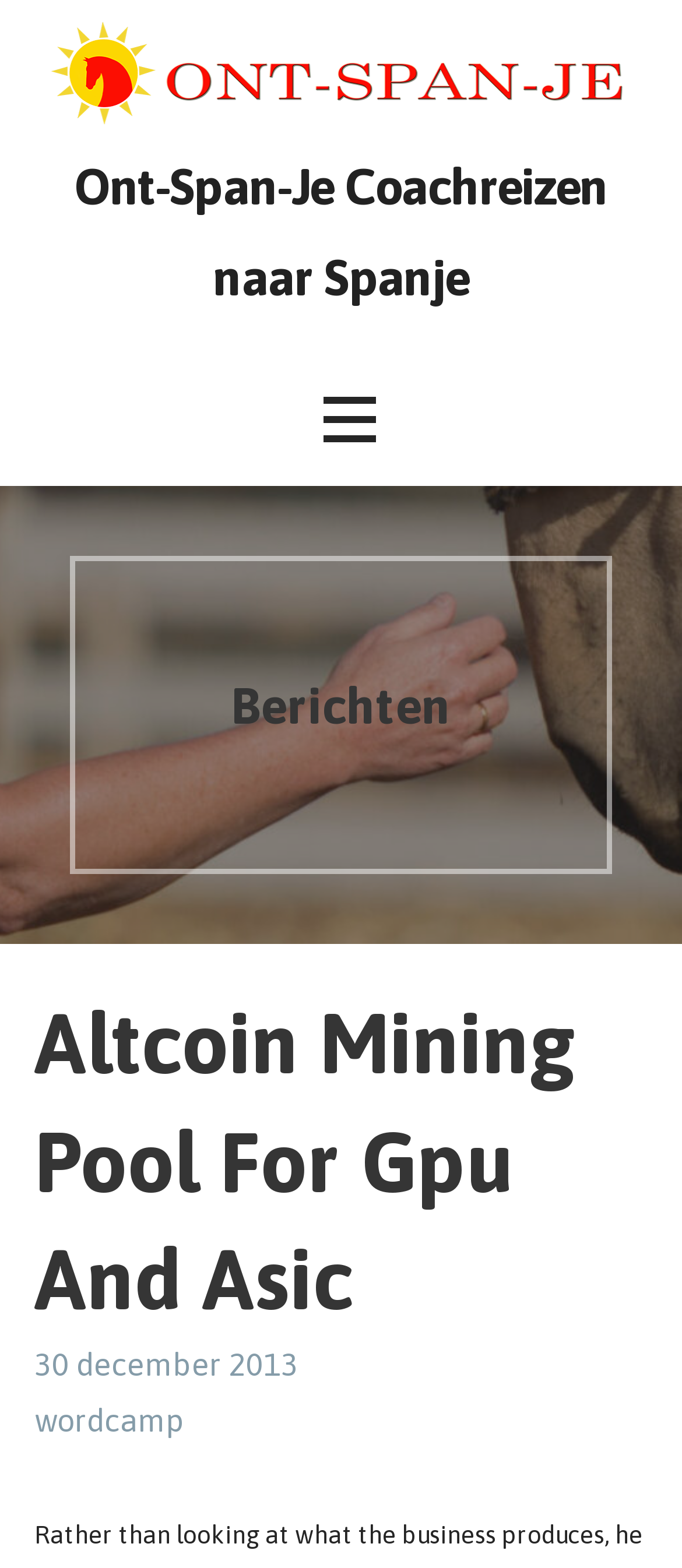What is the function of the button on the webpage?
Based on the screenshot, give a detailed explanation to answer the question.

The button on the webpage does not have any descriptive text, making it difficult to determine its function. However, based on its location and size, it could be a call-to-action button related to the altcoin mining pool, such as a 'Join' or 'Sign up' button.